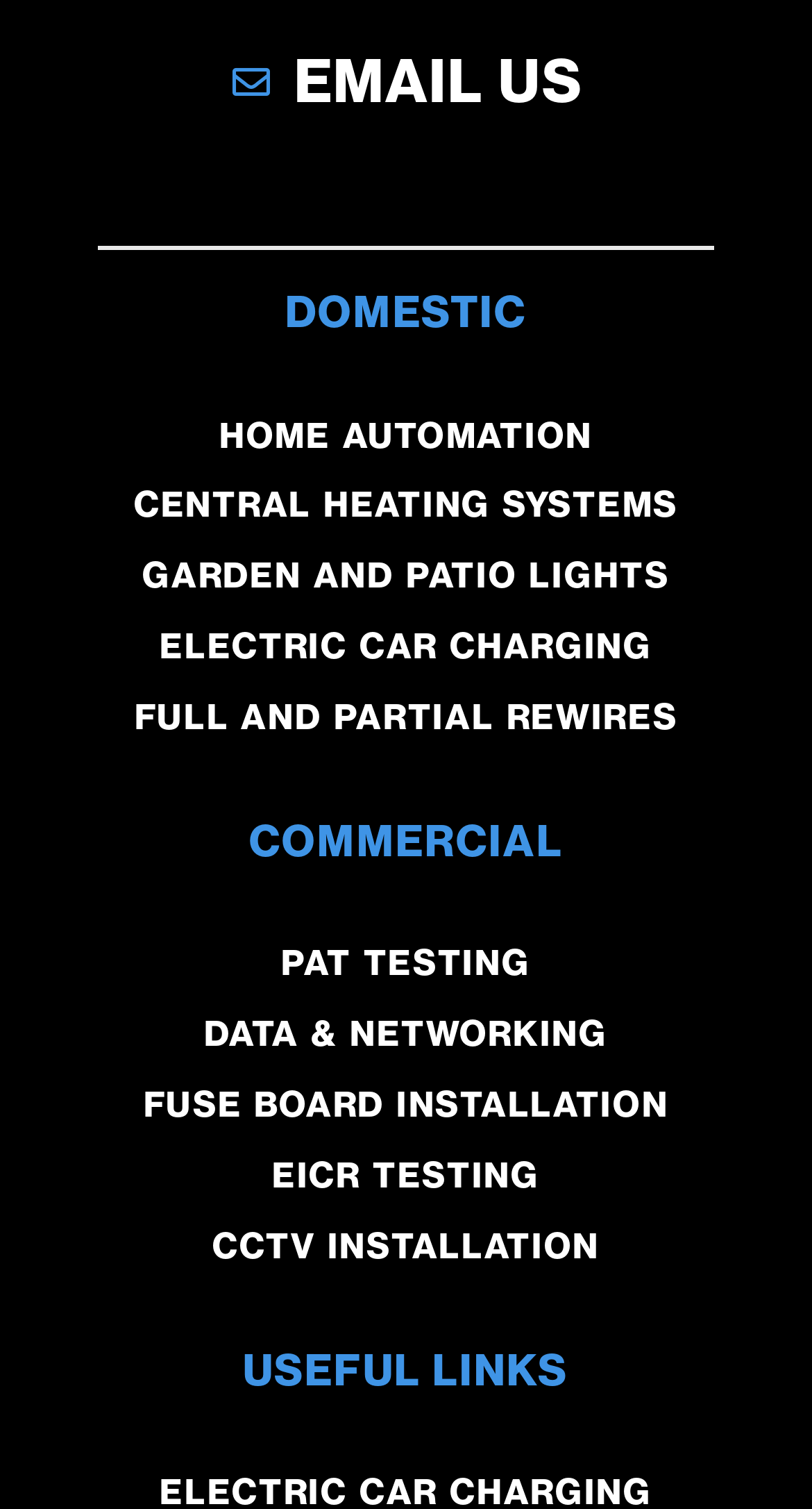Reply to the question with a single word or phrase:
How many categories are listed on the webpage?

3